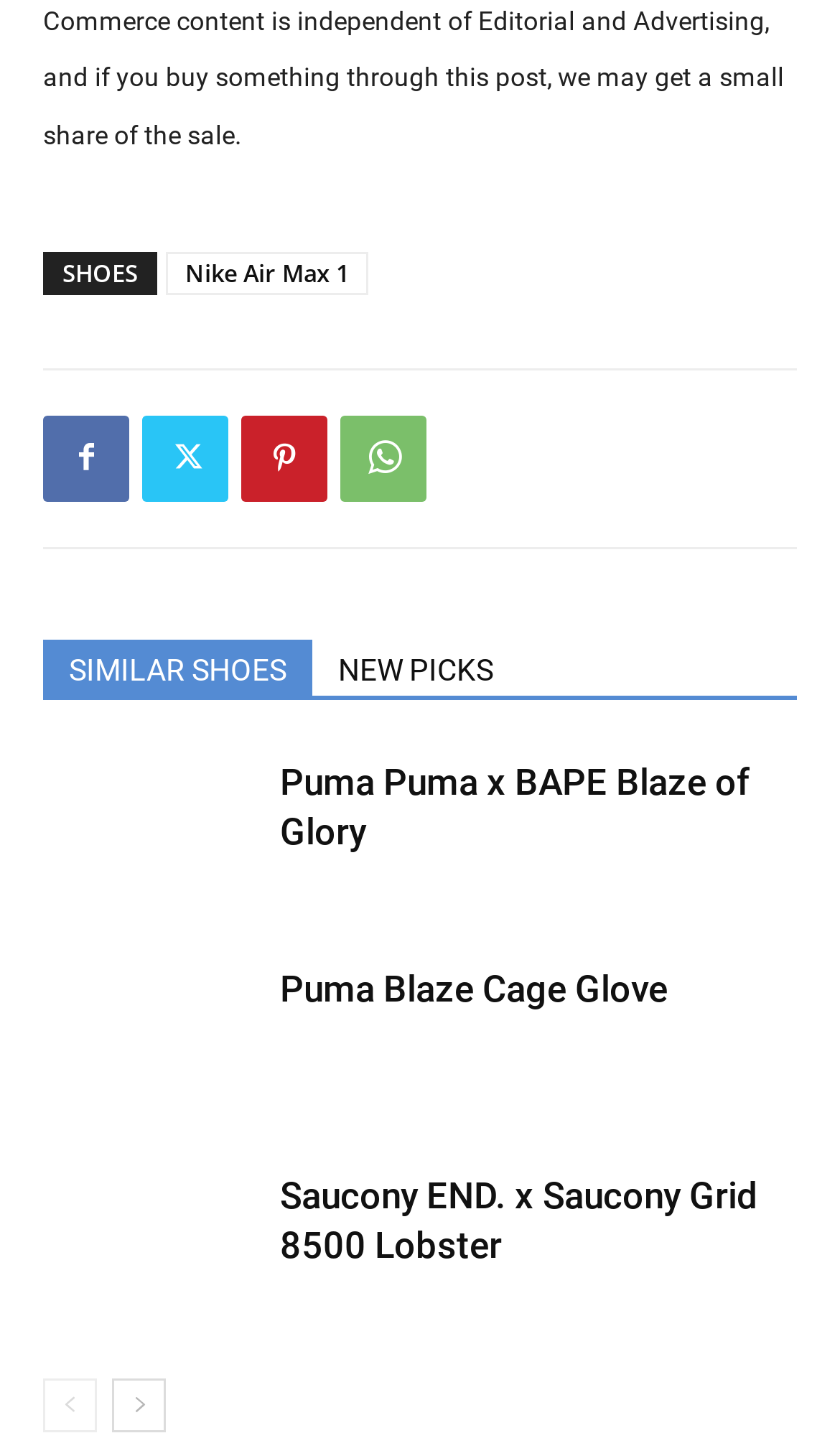Highlight the bounding box coordinates of the element that should be clicked to carry out the following instruction: "View Nike Air Max 1". The coordinates must be given as four float numbers ranging from 0 to 1, i.e., [left, top, right, bottom].

[0.197, 0.173, 0.438, 0.202]